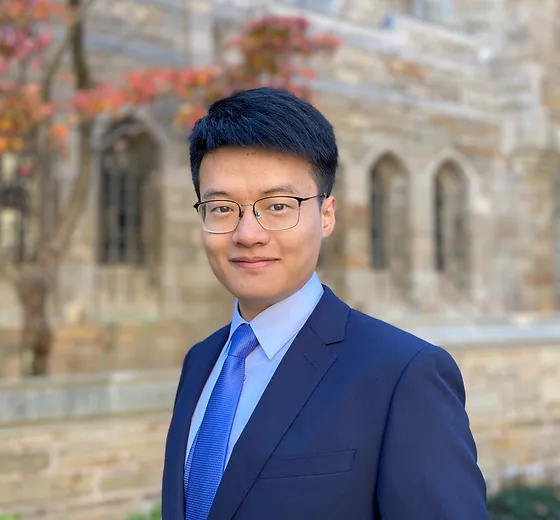What is the man's background in?
Could you give a comprehensive explanation in response to this question?

The caption states that the individual's background is in economics and modeling, as noted in his professional profile.